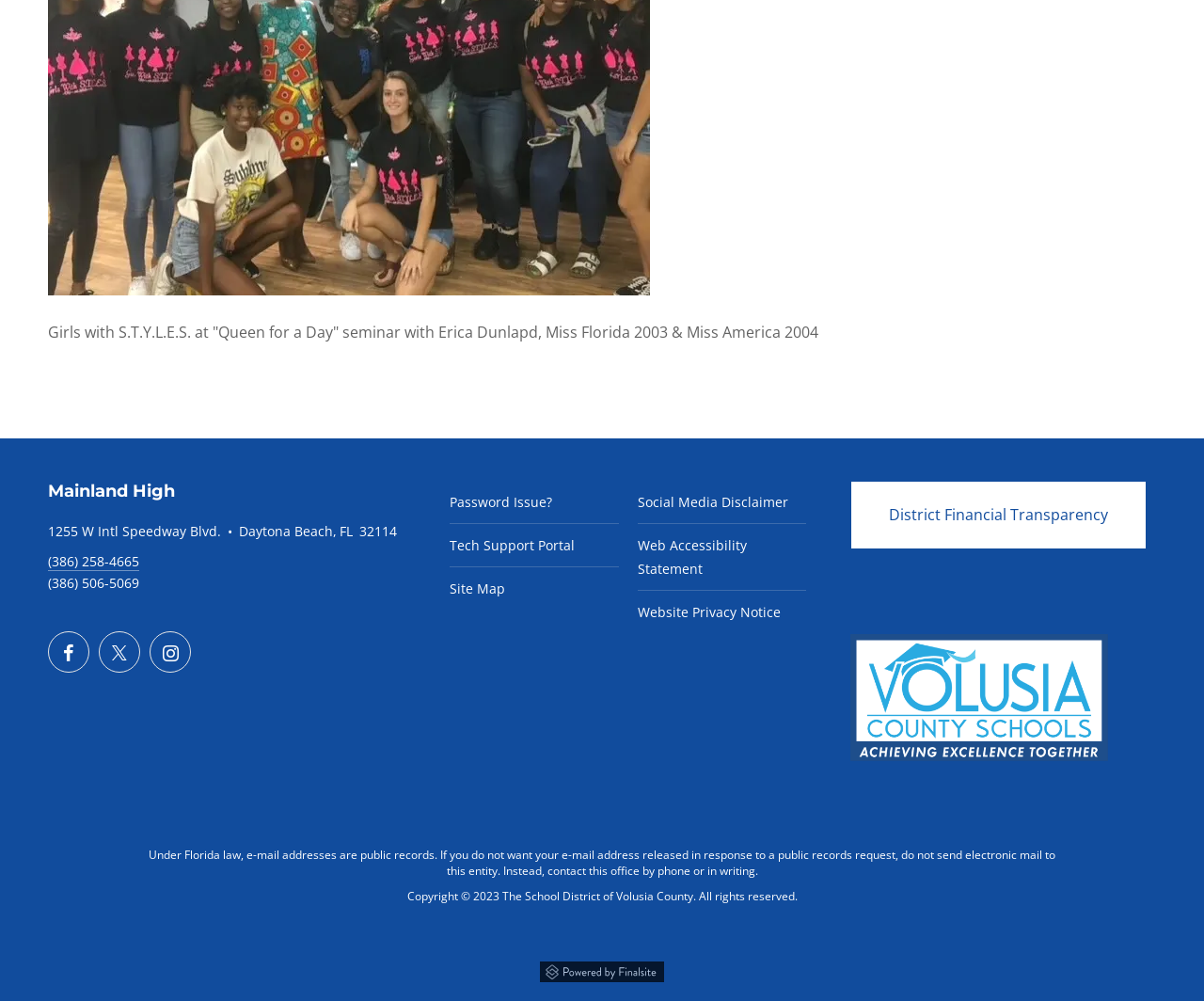Bounding box coordinates must be specified in the format (top-left x, top-left y, bottom-right x, bottom-right y). All values should be floating point numbers between 0 and 1. What are the bounding box coordinates of the UI element described as: Facebook(opens in new window/tab)

[0.04, 0.631, 0.074, 0.672]